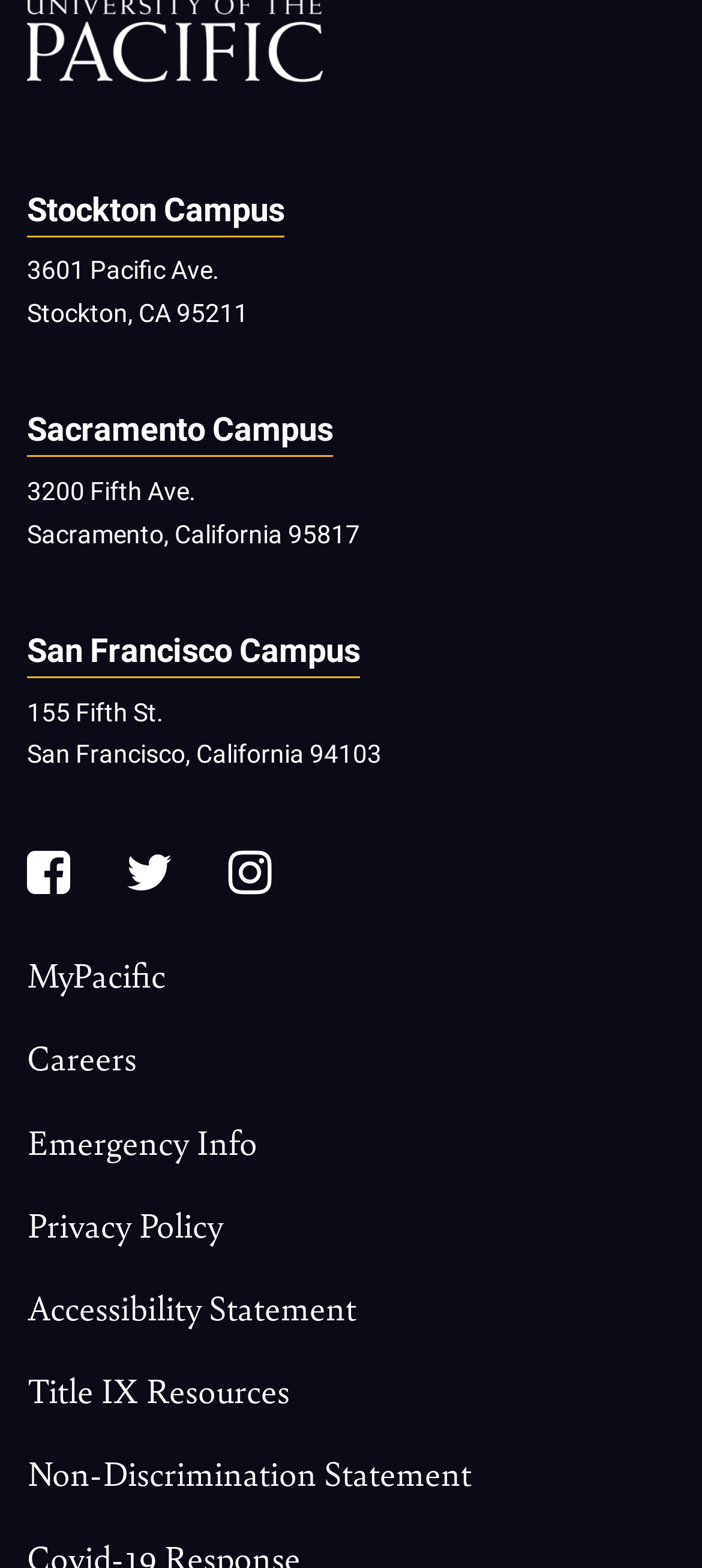Identify the bounding box coordinates of the region that should be clicked to execute the following instruction: "go to Stockton Campus".

[0.038, 0.121, 0.405, 0.151]